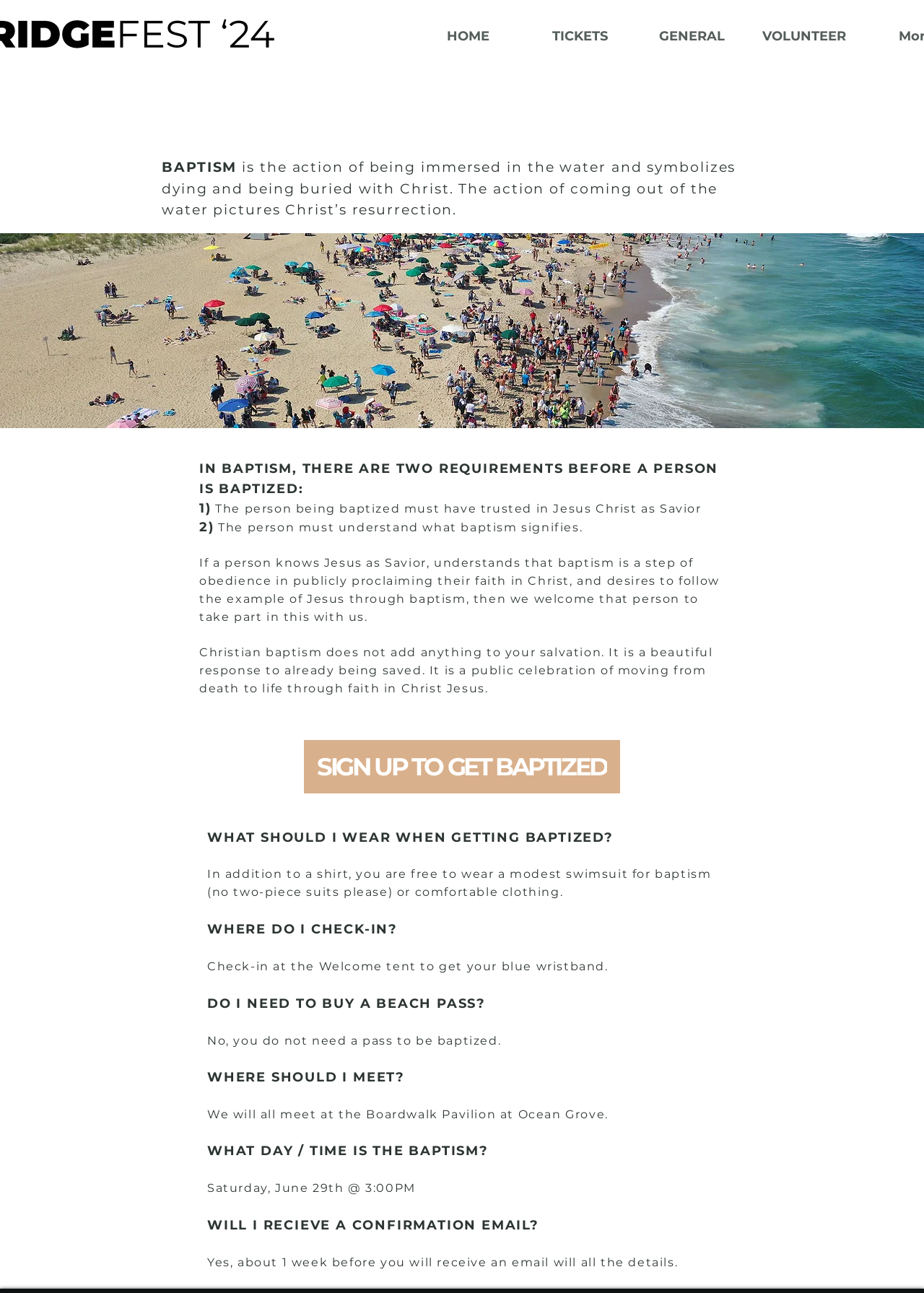Provide a brief response to the question using a single word or phrase: 
Where do I check-in for baptism?

Welcome tent